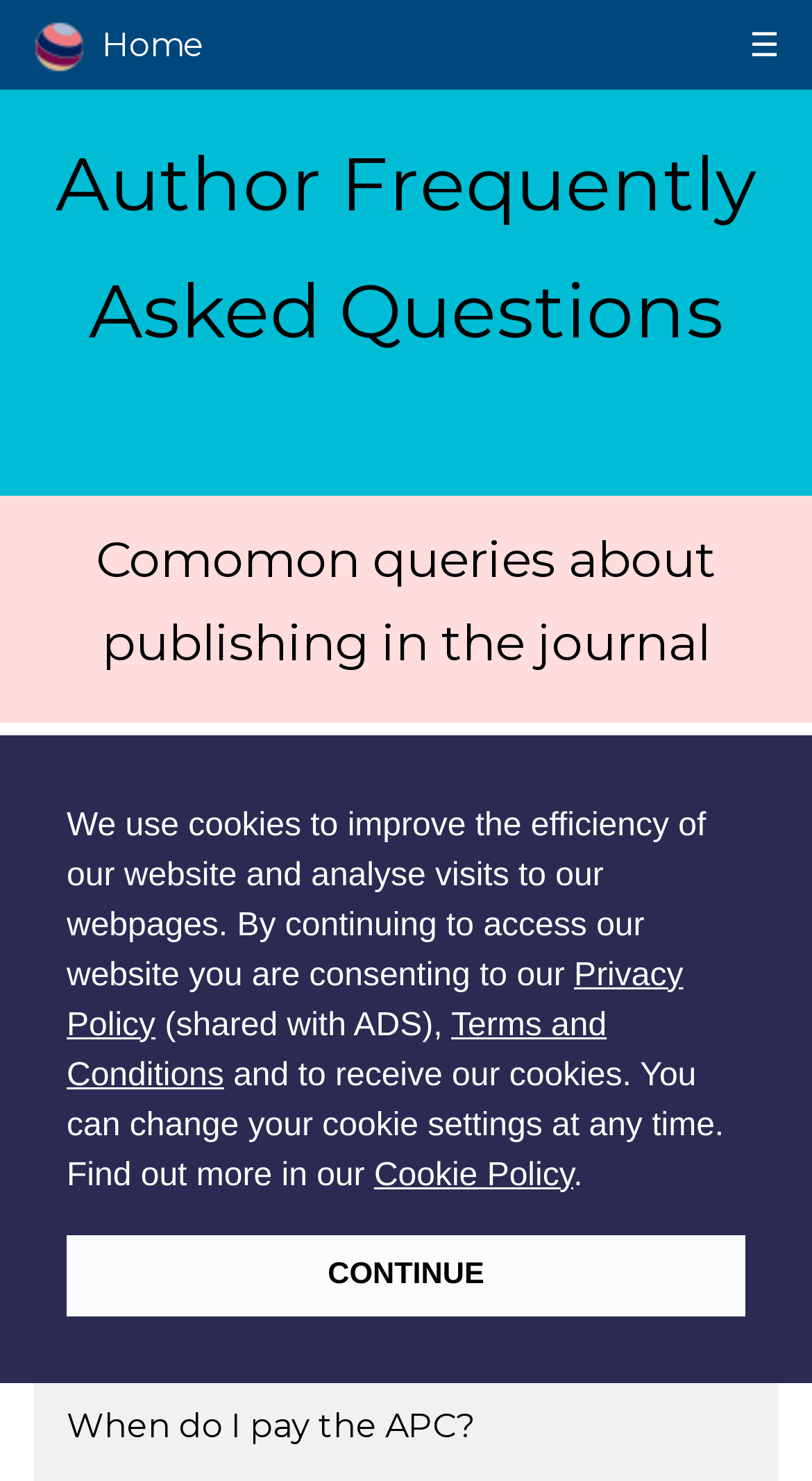Locate the bounding box coordinates of the clickable part needed for the task: "view general questions".

[0.041, 0.593, 0.959, 0.65]